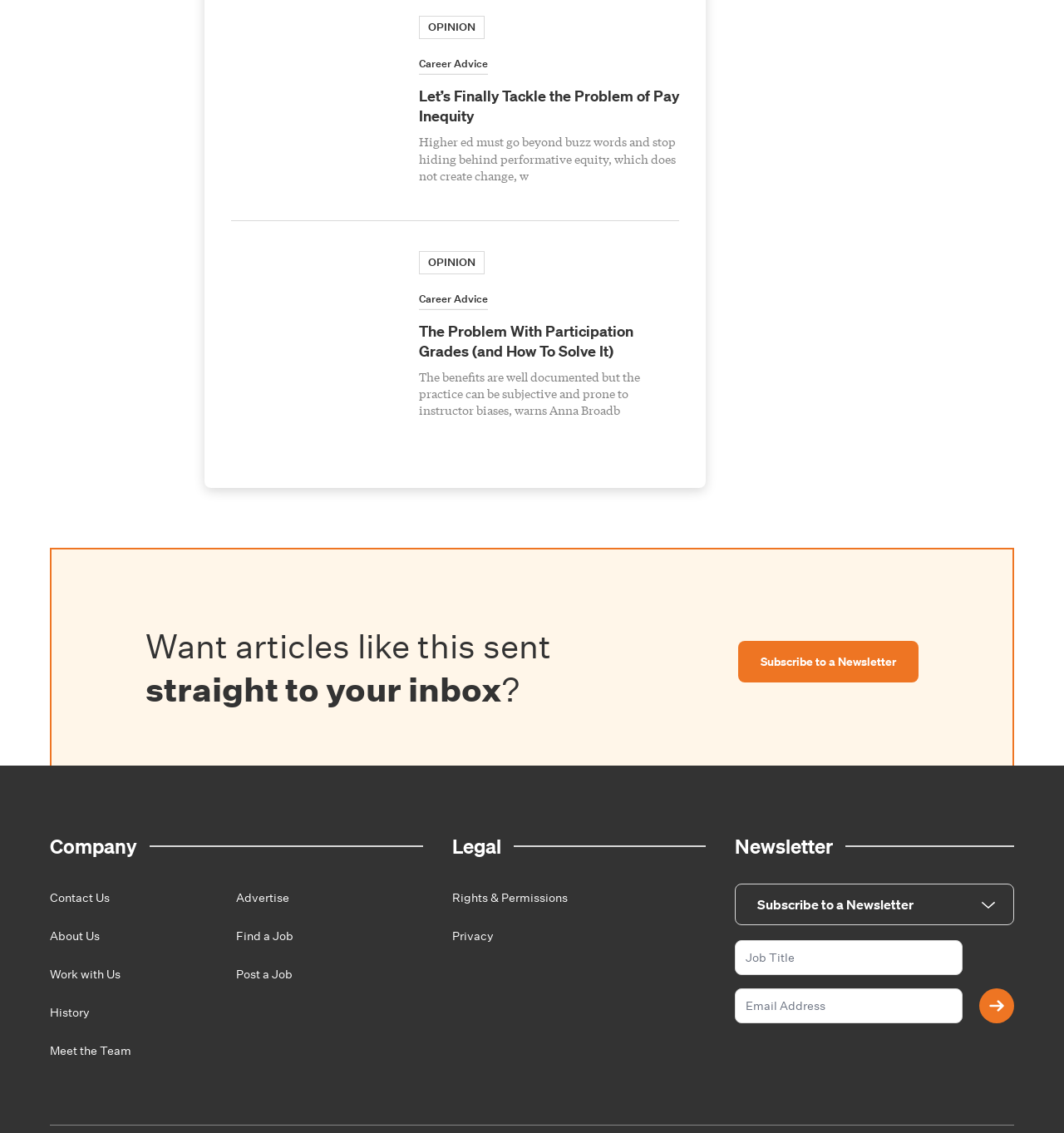Can you find the bounding box coordinates of the area I should click to execute the following instruction: "Enter email address"?

[0.69, 0.83, 0.905, 0.861]